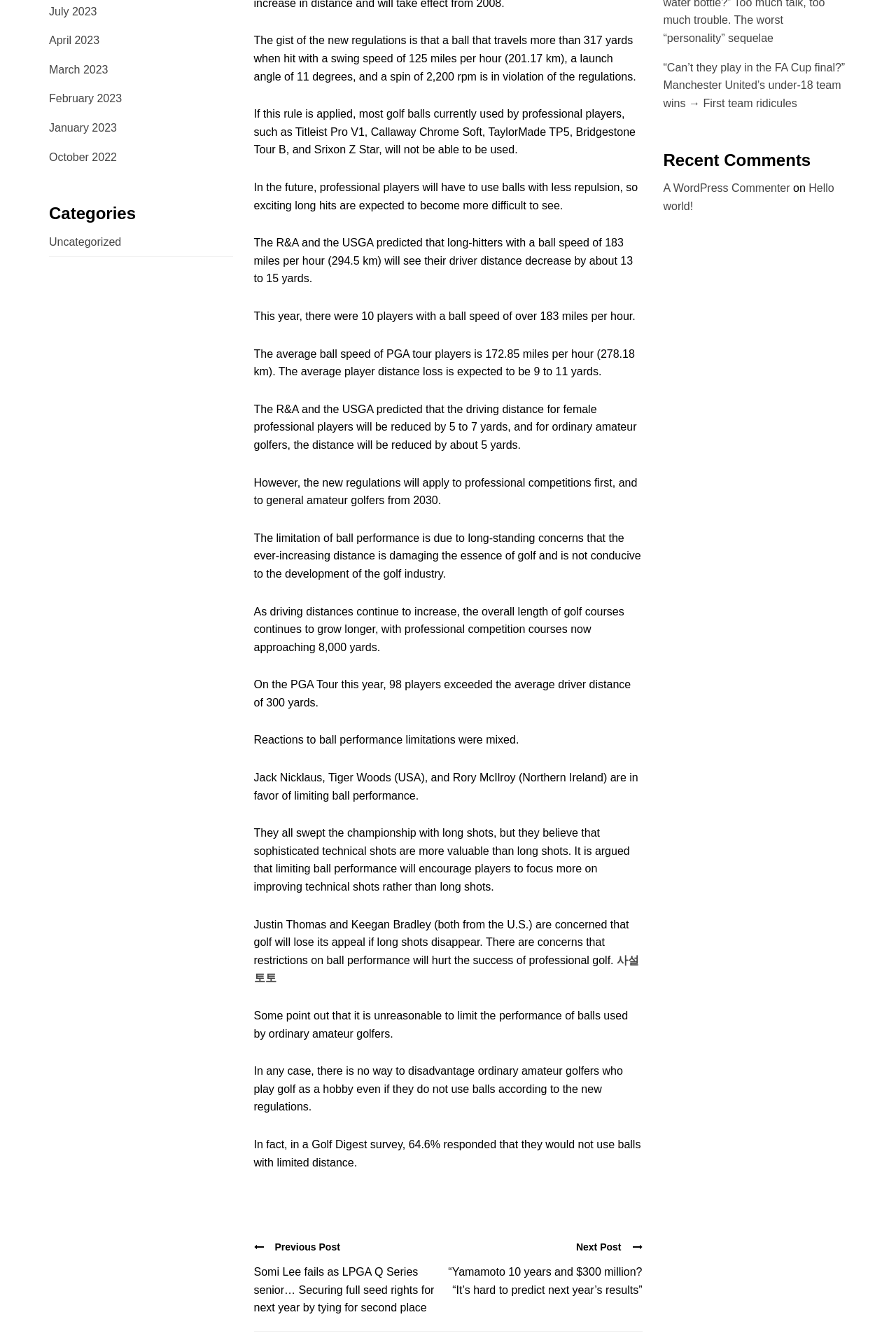Extract the bounding box coordinates for the HTML element that matches this description: "January 2023". The coordinates should be four float numbers between 0 and 1, i.e., [left, top, right, bottom].

[0.055, 0.091, 0.13, 0.1]